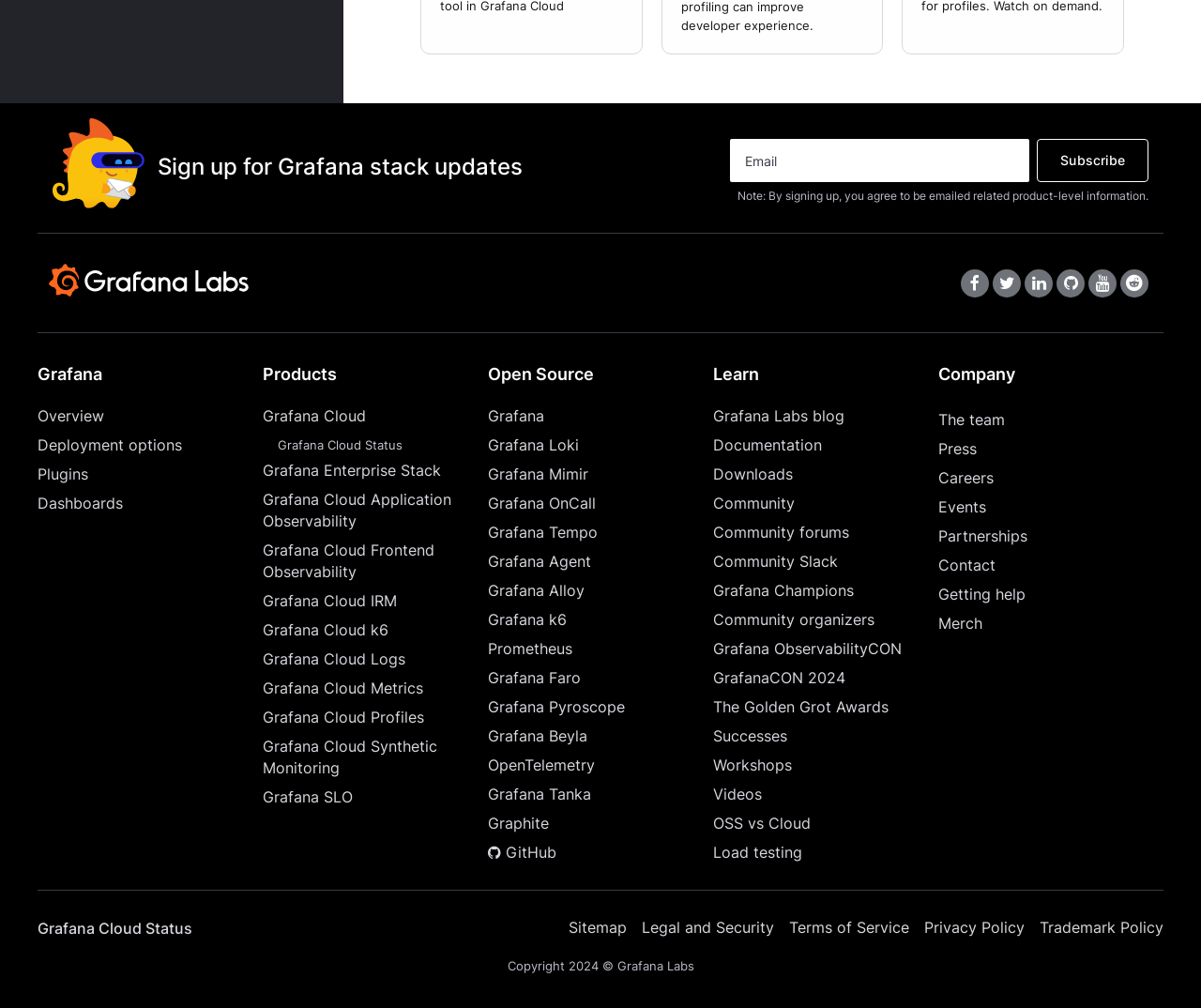Could you determine the bounding box coordinates of the clickable element to complete the instruction: "Subscribe to Grafana stack updates"? Provide the coordinates as four float numbers between 0 and 1, i.e., [left, top, right, bottom].

[0.863, 0.138, 0.956, 0.181]